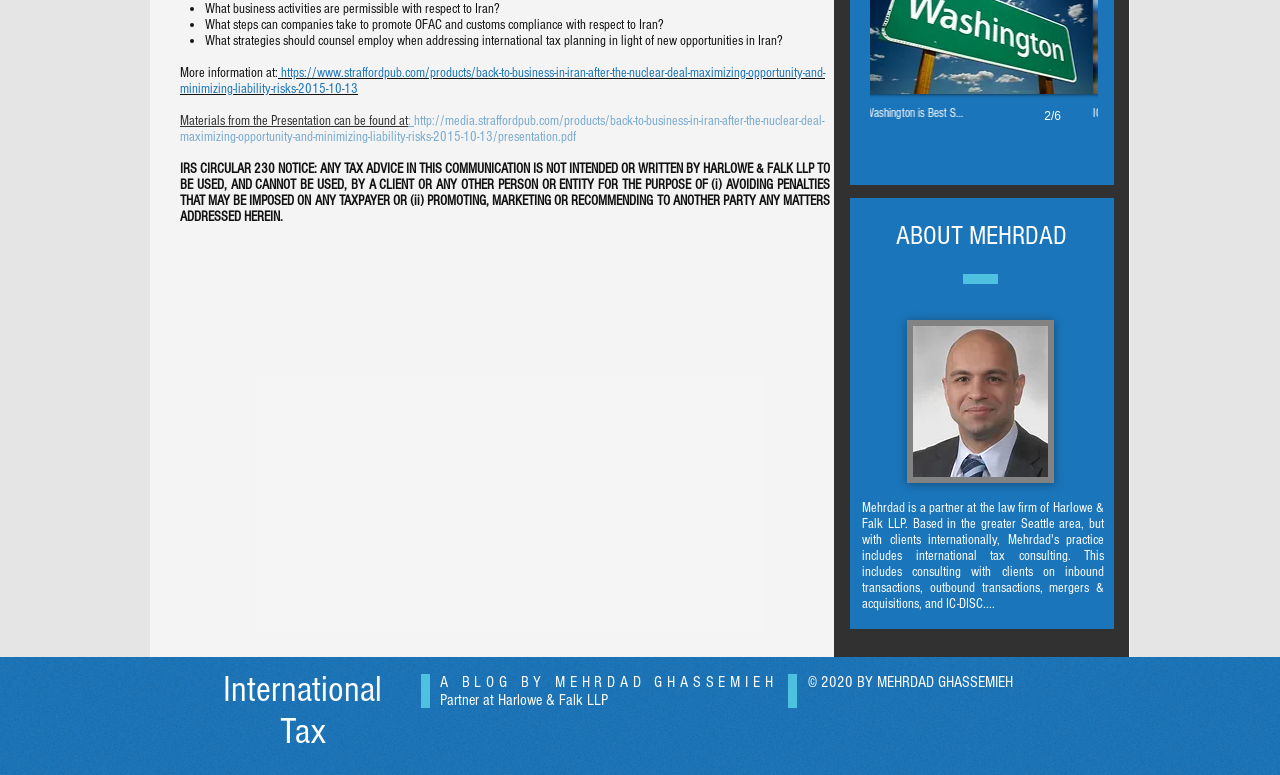For the following element description, predict the bounding box coordinates in the format (top-left x, top-left y, bottom-right x, bottom-right y). All values should be floating point numbers between 0 and 1. Description: https://www.straffordpub.com/products/back-to-business-in-iran-after-the-nuclear-deal-maximizing-opportunity-and-minimizing-liability-risks-2015-10-13

[0.141, 0.084, 0.645, 0.125]